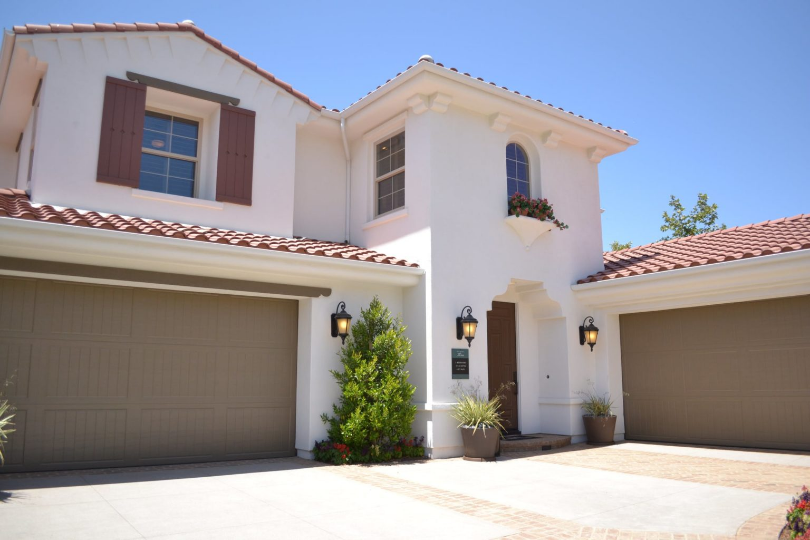Analyze the image and give a detailed response to the question:
What type of roof does the house have?

The caption describes the house as having a 'pitched roof', which suggests a roof with a triangular or sloping shape.